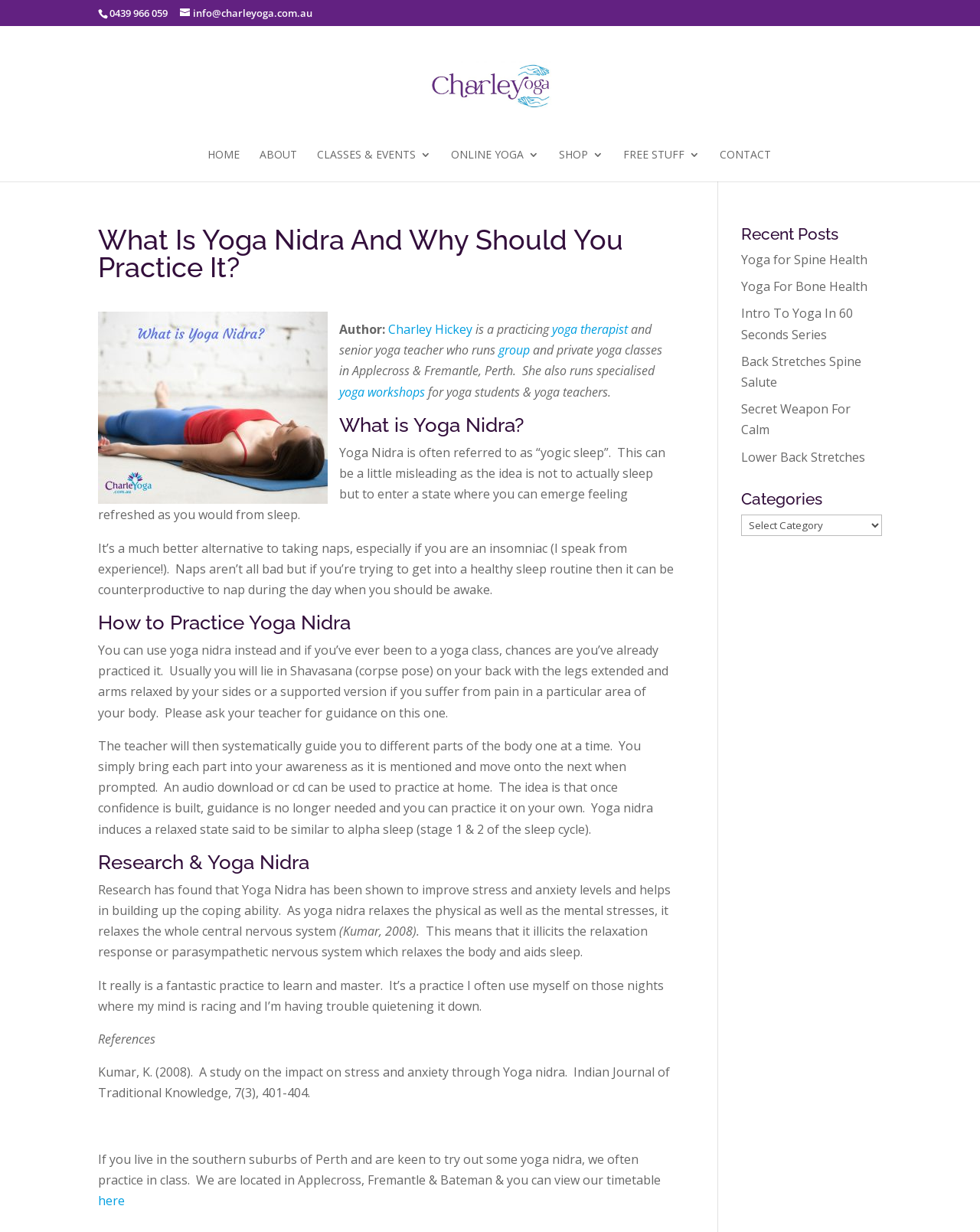What is Charley Hickey's profession?
Use the screenshot to answer the question with a single word or phrase.

yoga therapist and teacher